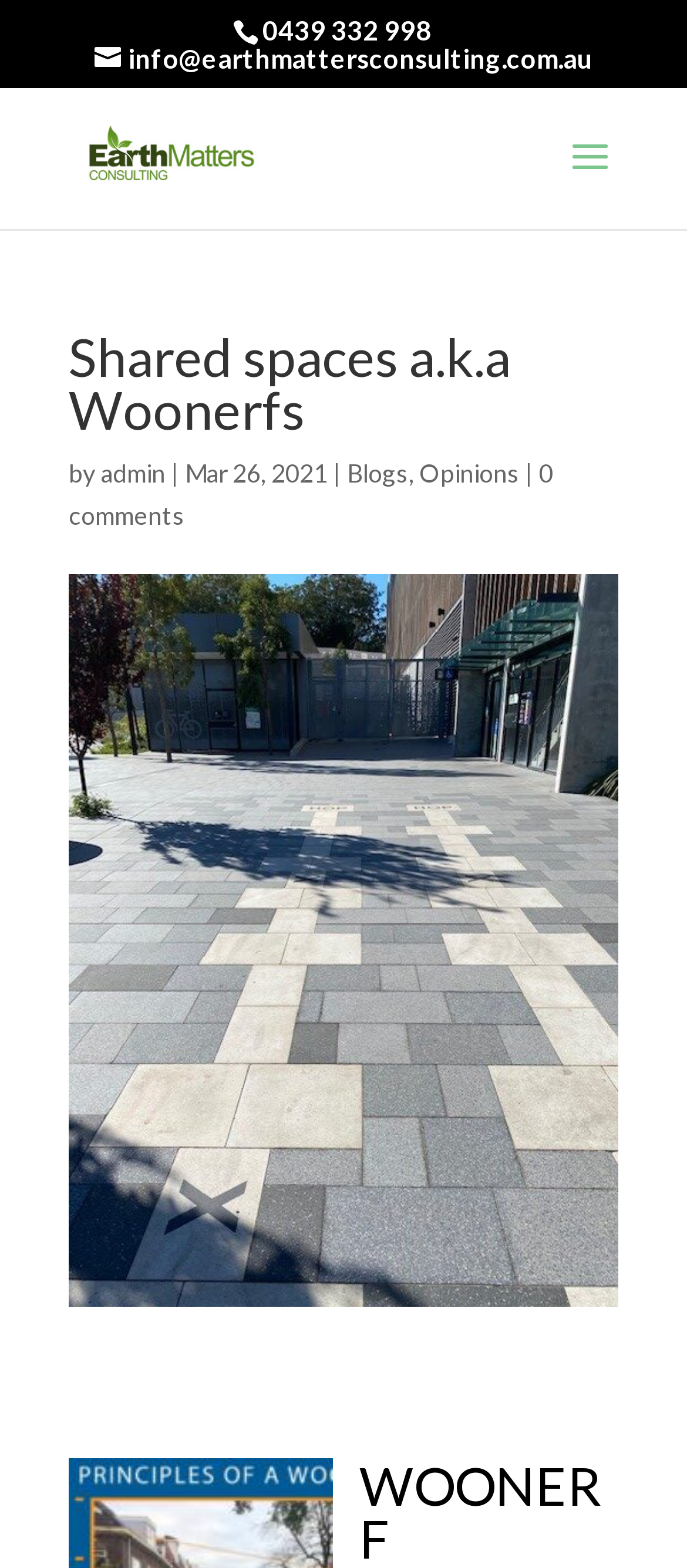Using the details from the image, please elaborate on the following question: What is the phone number on the webpage?

I found the phone number by looking at the static text element with the bounding box coordinates [0.382, 0.009, 0.628, 0.029] which contains the text '0439 332 998'.